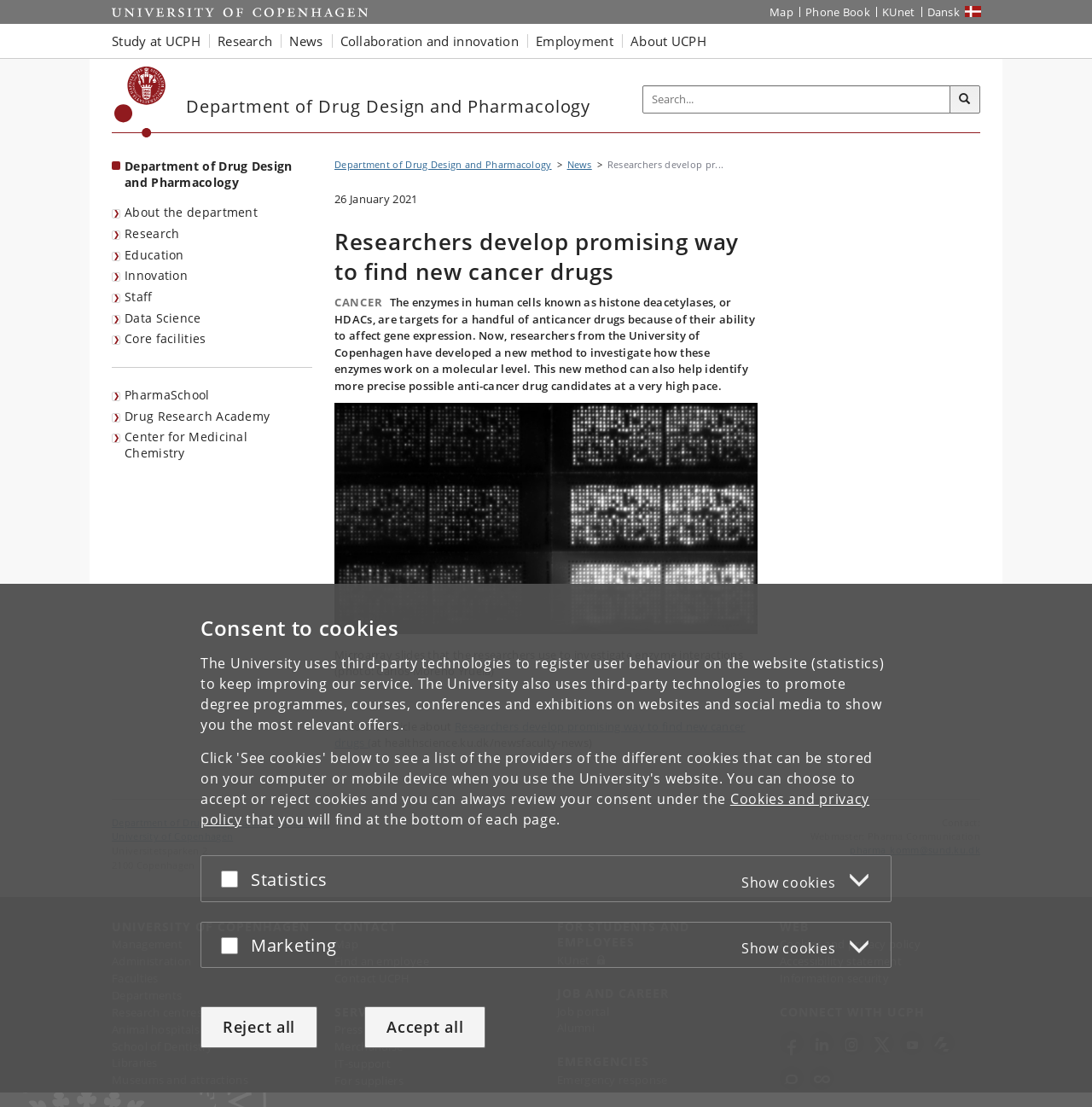What is the name of the university?
Refer to the screenshot and answer in one word or phrase.

University of Copenhagen